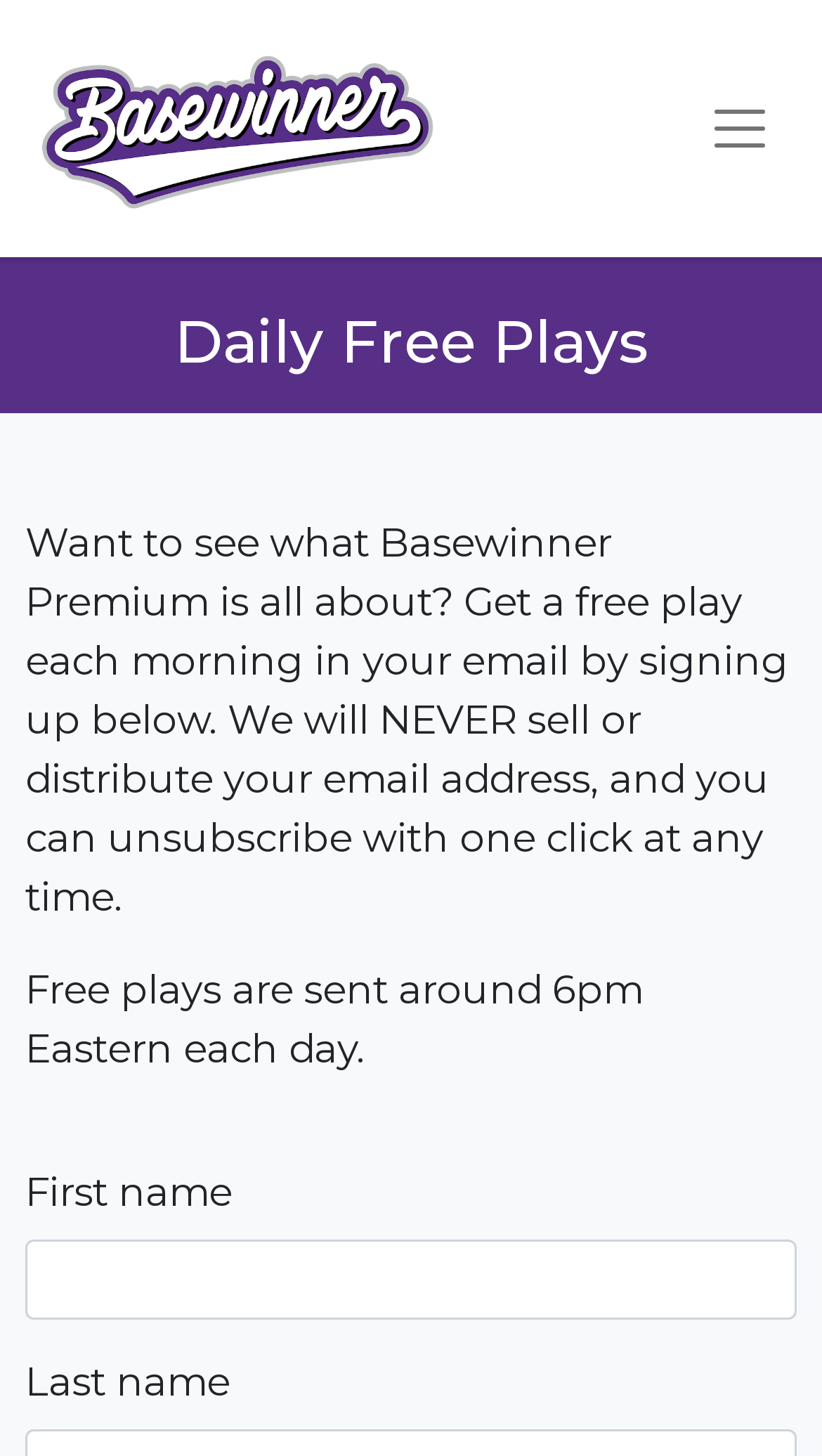What information is required to sign up for free plays?
Refer to the image and provide a concise answer in one word or phrase.

First name and Last name